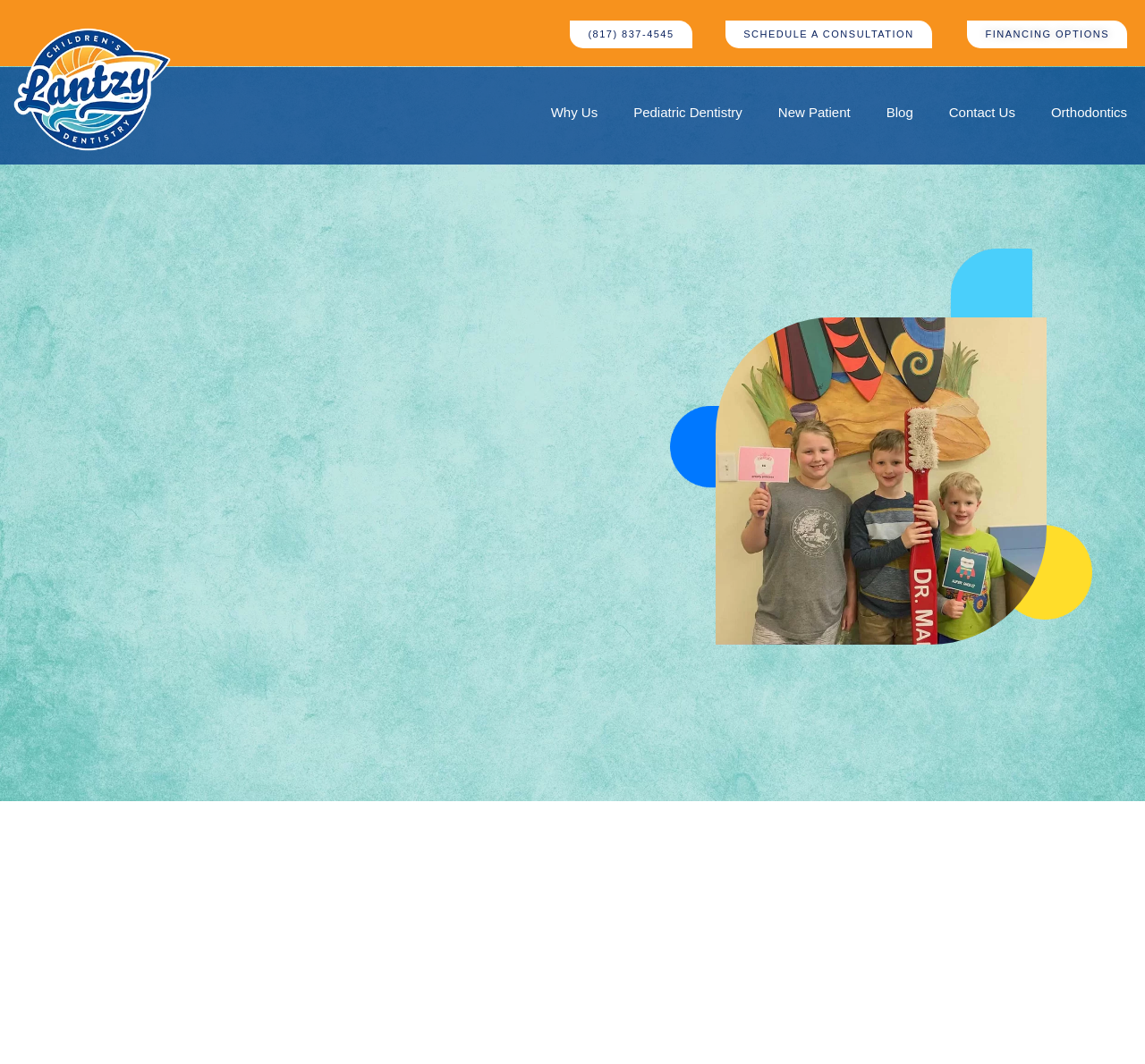What services are offered by the dentist?
Provide an in-depth and detailed answer to the question.

I found the services by looking at the link elements with the texts 'Pediatric Dentistry' and 'Orthodontics' which are located at the top of the page.